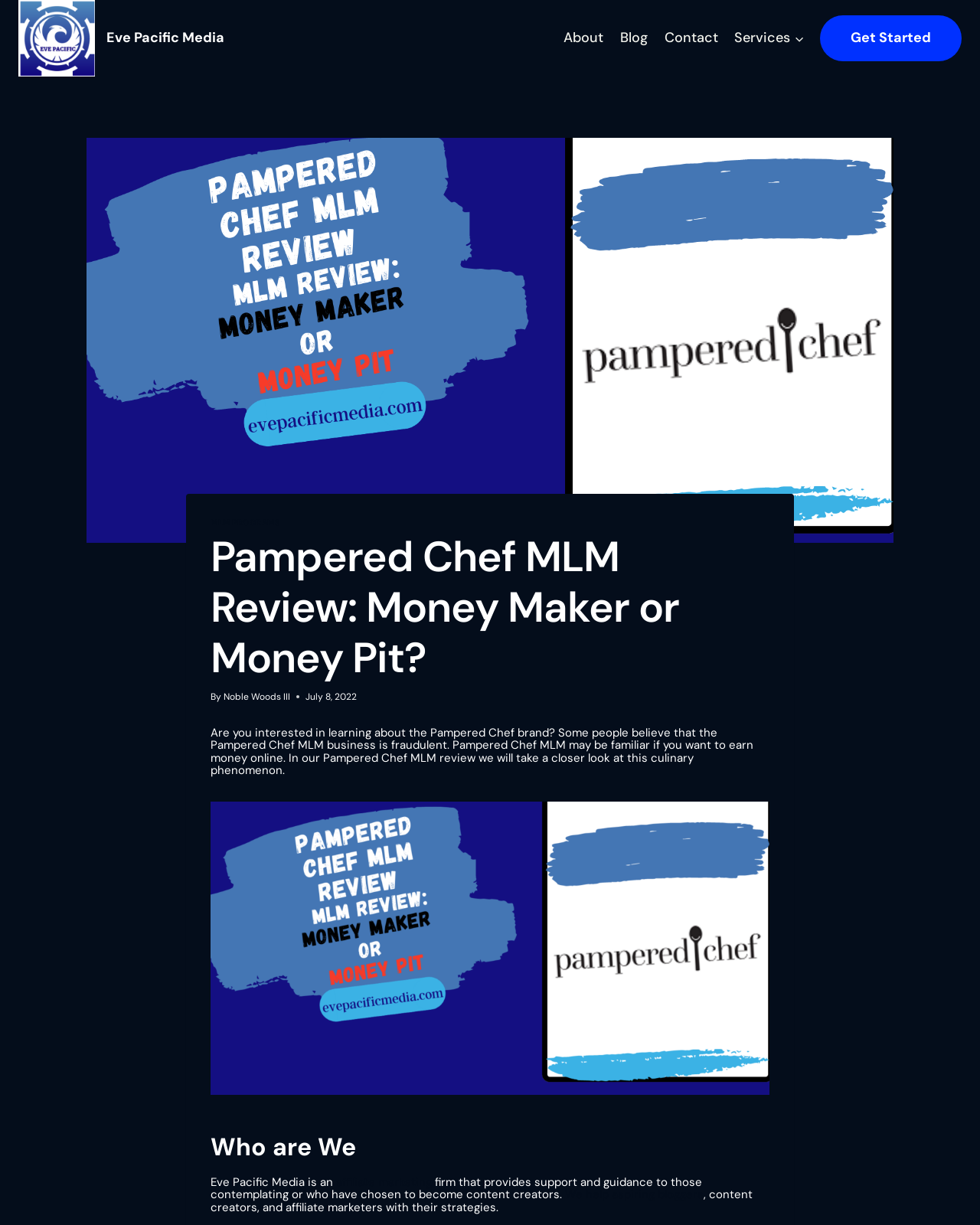Who is the author of the article?
Look at the image and respond to the question as thoroughly as possible.

I determined the answer by looking at the byline of the article, where I found a link with the text 'Noble Woods III', indicating that it is the author's name.